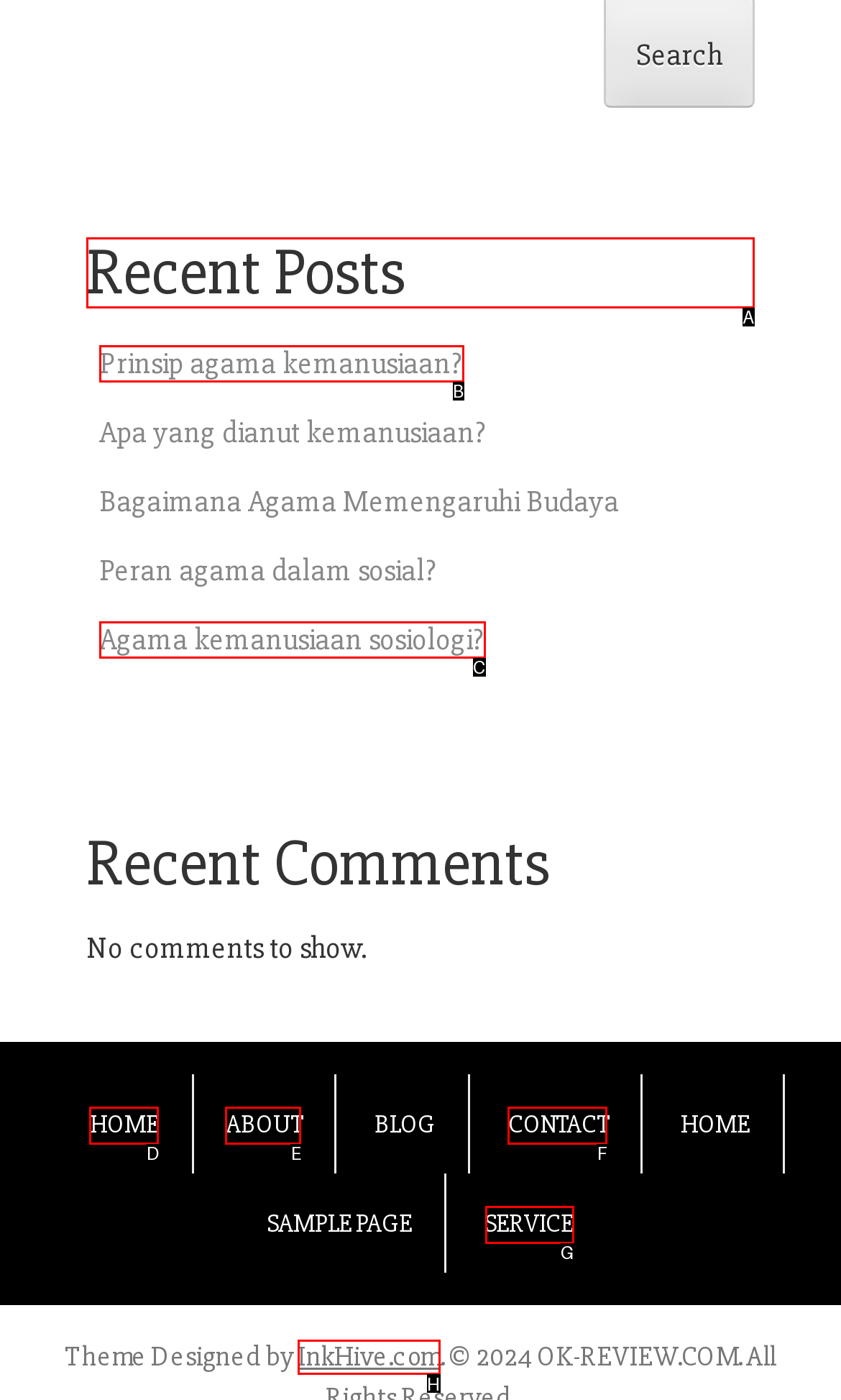From the given options, tell me which letter should be clicked to complete this task: view recent posts
Answer with the letter only.

A